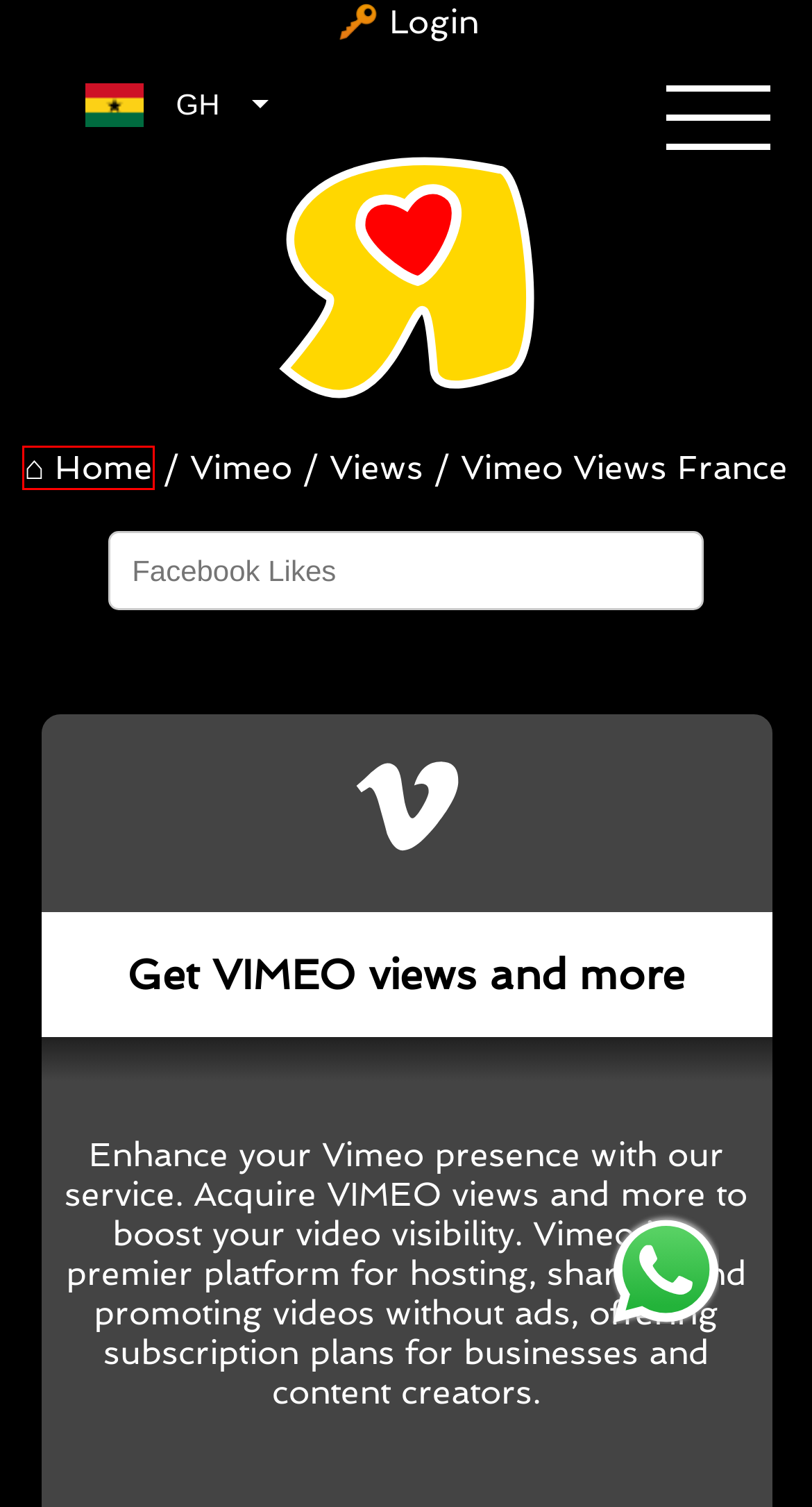Analyze the webpage screenshot with a red bounding box highlighting a UI element. Select the description that best matches the new webpage after clicking the highlighted element. Here are the options:
A. Buy Real Likes, Followers, Subscribers, Comments
B. Buy Organic Likes, Views, Subscribers, Views
C. Buy Legitimate Likes-R-us, Followers, Members, Likes
D. Buy Active Likes, Followers, Subscribers, Views
E. Buy Non-bot Likes-R-us, Followers, Members, Comments
F. Buy Legitimate Likes-R-us, Followers, Members, Views
G. Buy Active & Human Likes-R-us, Subscribers, Members, Likes
H. Buy Active & Real Likes-R-us, Followers, Visitors, Views

D